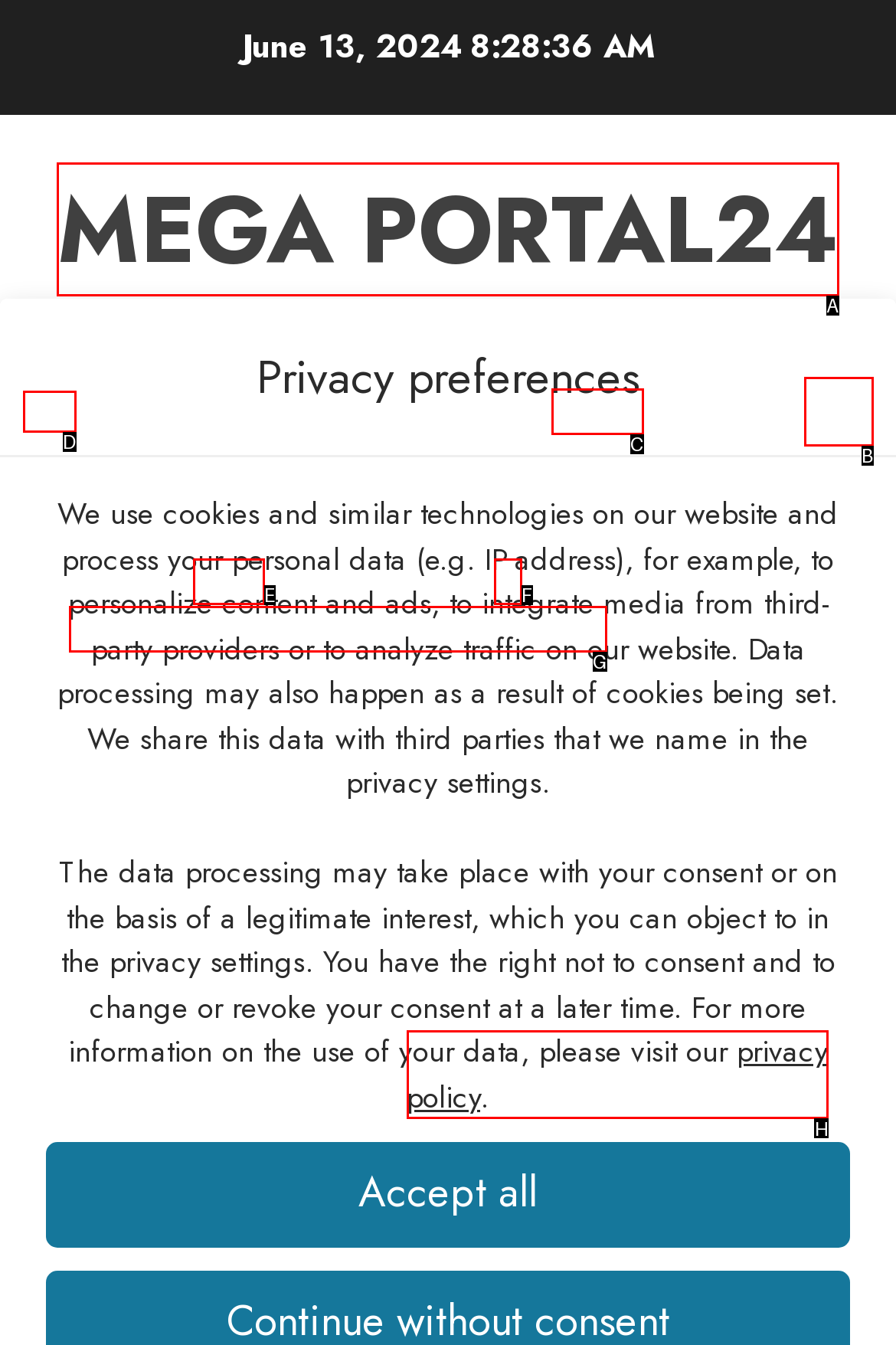Select the appropriate HTML element to click on to finish the task: Click the MEGA PORTAL24 link.
Answer with the letter corresponding to the selected option.

A